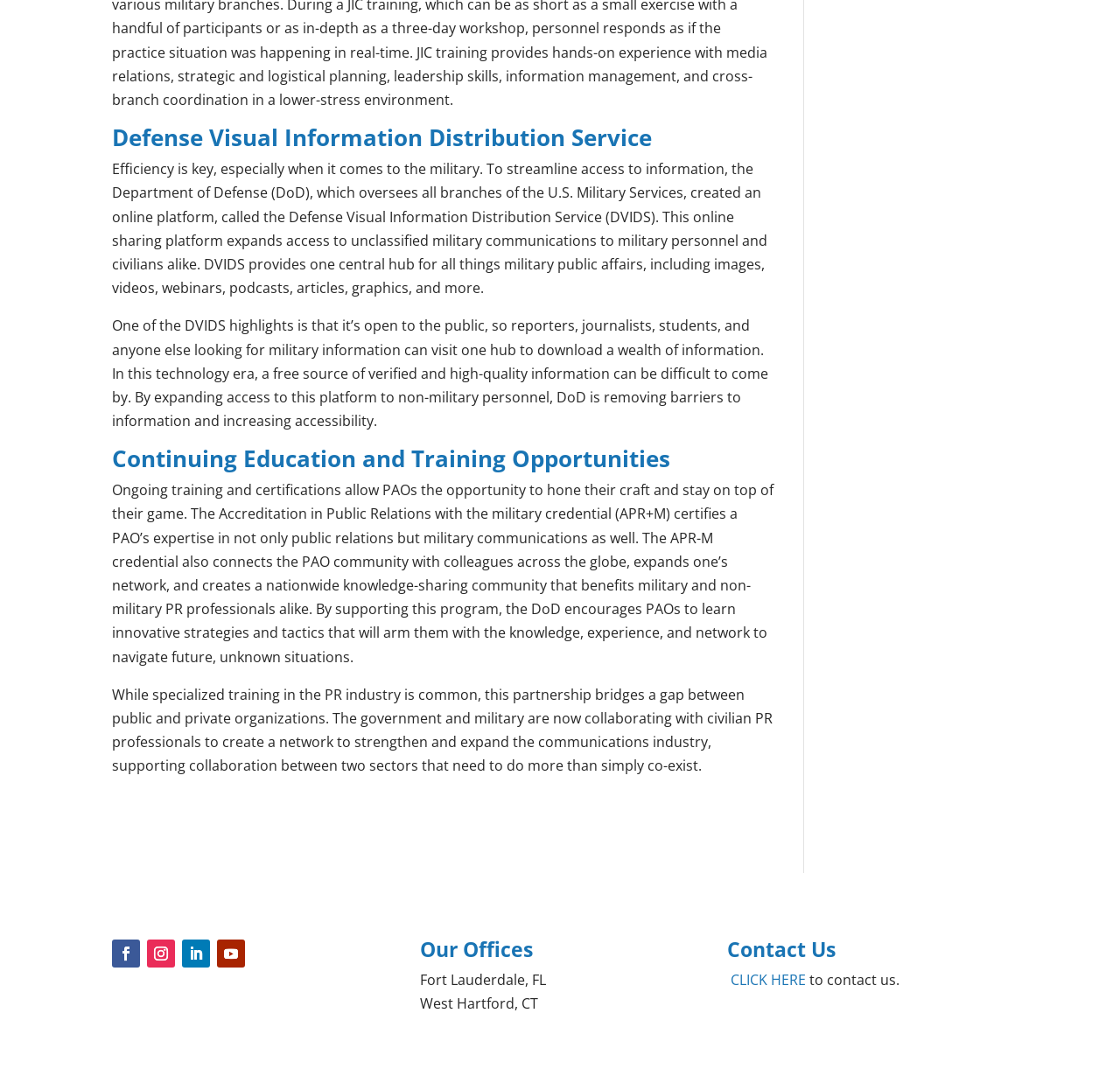Utilize the information from the image to answer the question in detail:
What is the purpose of DVIDS?

According to the webpage, DVIDS is an online platform created by the Department of Defense to streamline access to unclassified military communications, providing a central hub for military public affairs, including images, videos, webinars, podcasts, articles, graphics, and more.